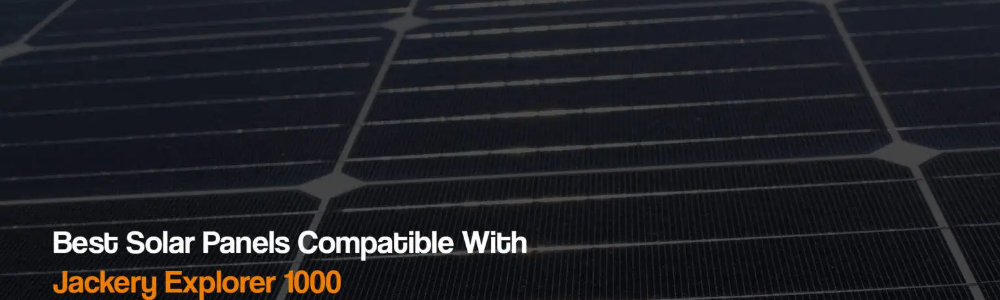Reply to the question with a brief word or phrase: What is the purpose of the bold text?

To emphasize the focus